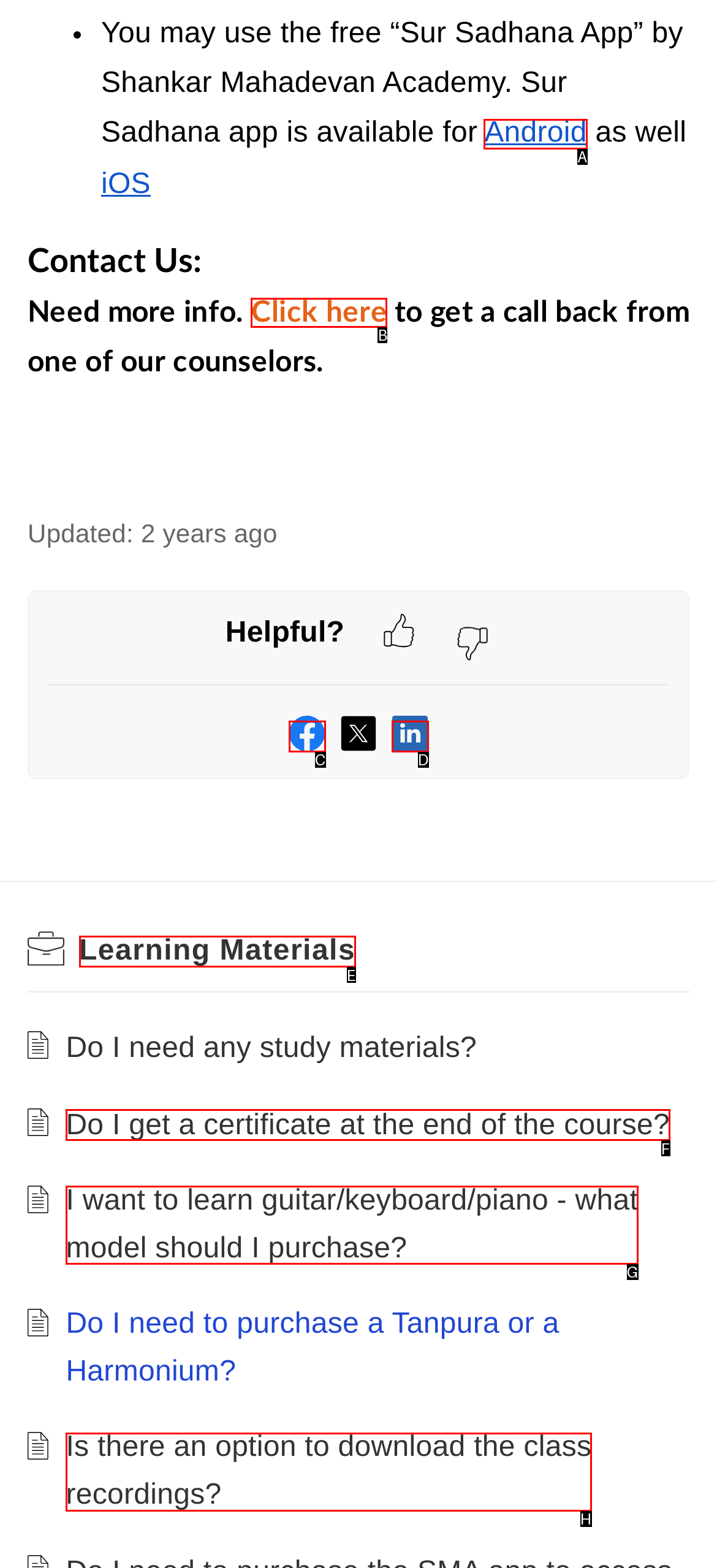Tell me the correct option to click for this task: Click on the Android link
Write down the option's letter from the given choices.

A